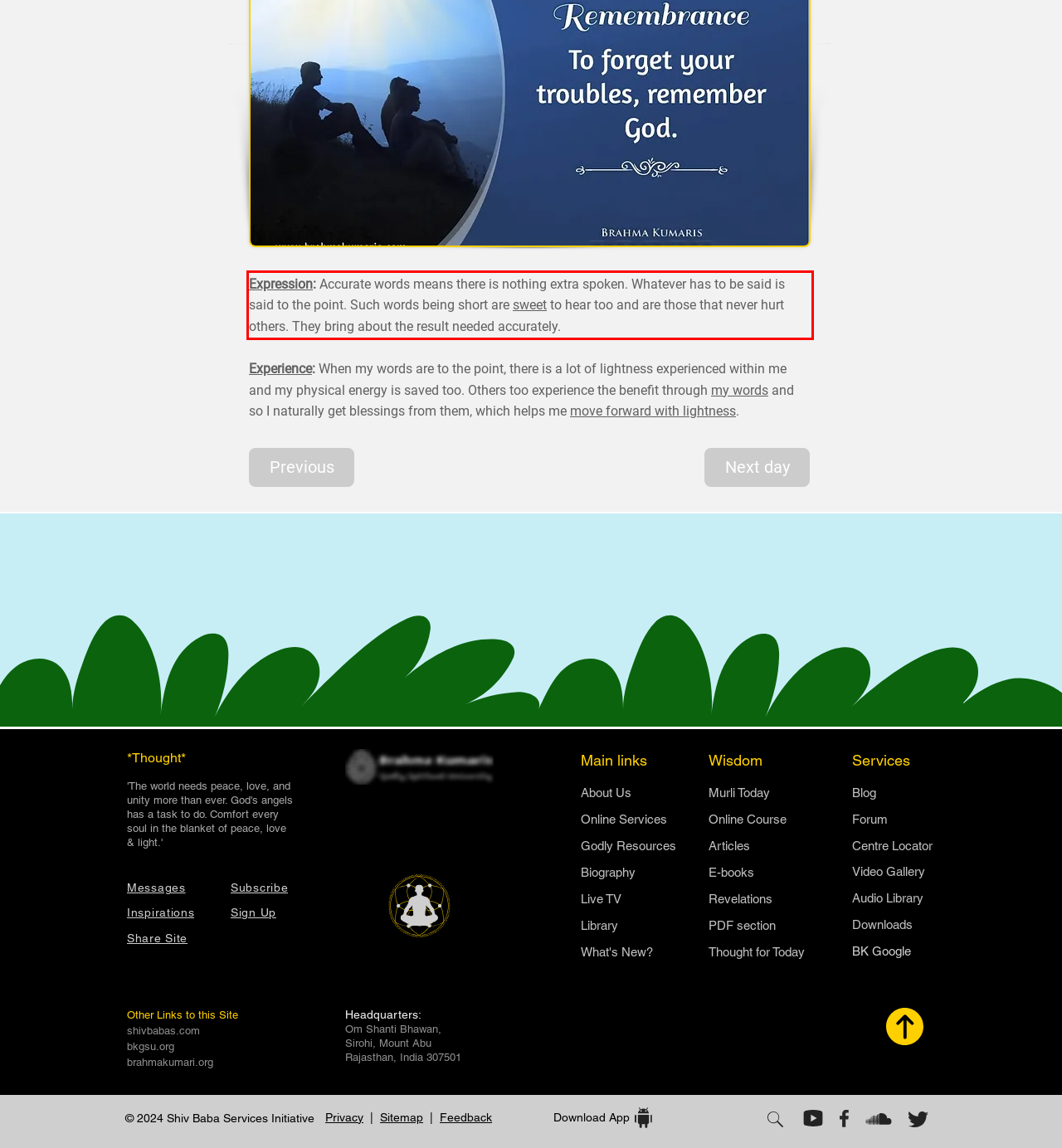By examining the provided screenshot of a webpage, recognize the text within the red bounding box and generate its text content.

Expression: Accurate words means there is nothing extra spoken. Whatever has to be said is said to the point. Such words being short are sweet to hear too and are those that never hurt others. They bring about the result needed accurately.